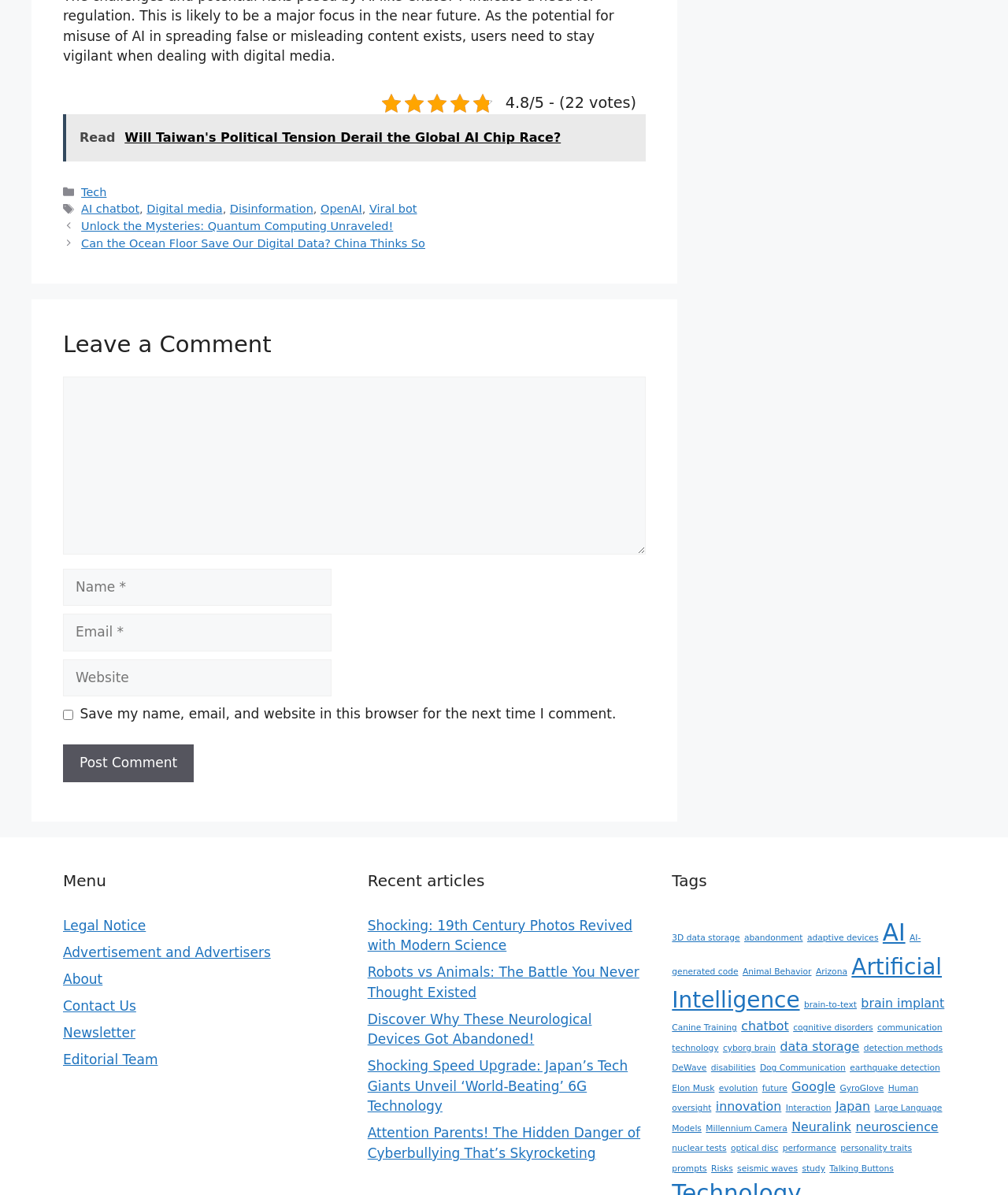Please specify the bounding box coordinates of the clickable region to carry out the following instruction: "Leave a comment". The coordinates should be four float numbers between 0 and 1, in the format [left, top, right, bottom].

[0.062, 0.277, 0.641, 0.302]